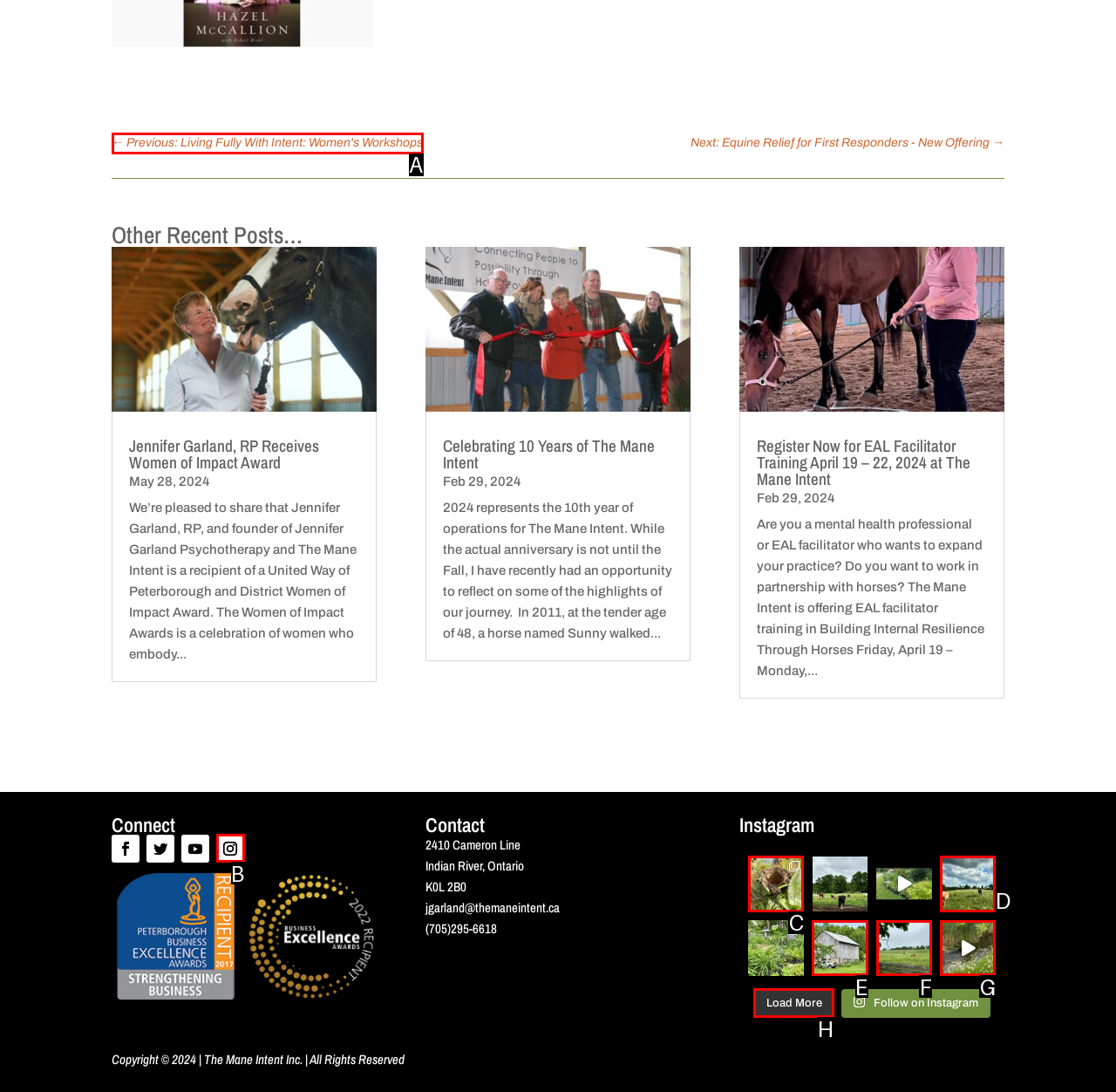Determine which UI element you should click to perform the task: Click on the 'Load More' button
Provide the letter of the correct option from the given choices directly.

H